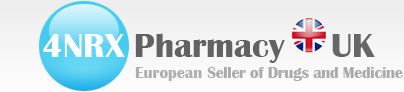Compose an extensive description of the image.

The image displays the logo of 4NRX Pharmacy, which features a vibrant light blue circle with the text "4NRX" prominently in white. The word "Pharmacy" follows in a substantial gray font, succeeded by "UK," also in gray, but styled to indicate its significance within the brand. The logo includes an emblematic representation of the United Kingdom flag, hinting at the pharmacy's national affiliation and service. Beneath the main title, the tagline reads "European Seller of Drugs and Medicine," clearly indicating the pharmacy's focus on supplying pharmaceuticals across Europe. This branding encapsulates the essence of a modern online pharmacy catering to a diverse clientele seeking reliable access to medications and health products.